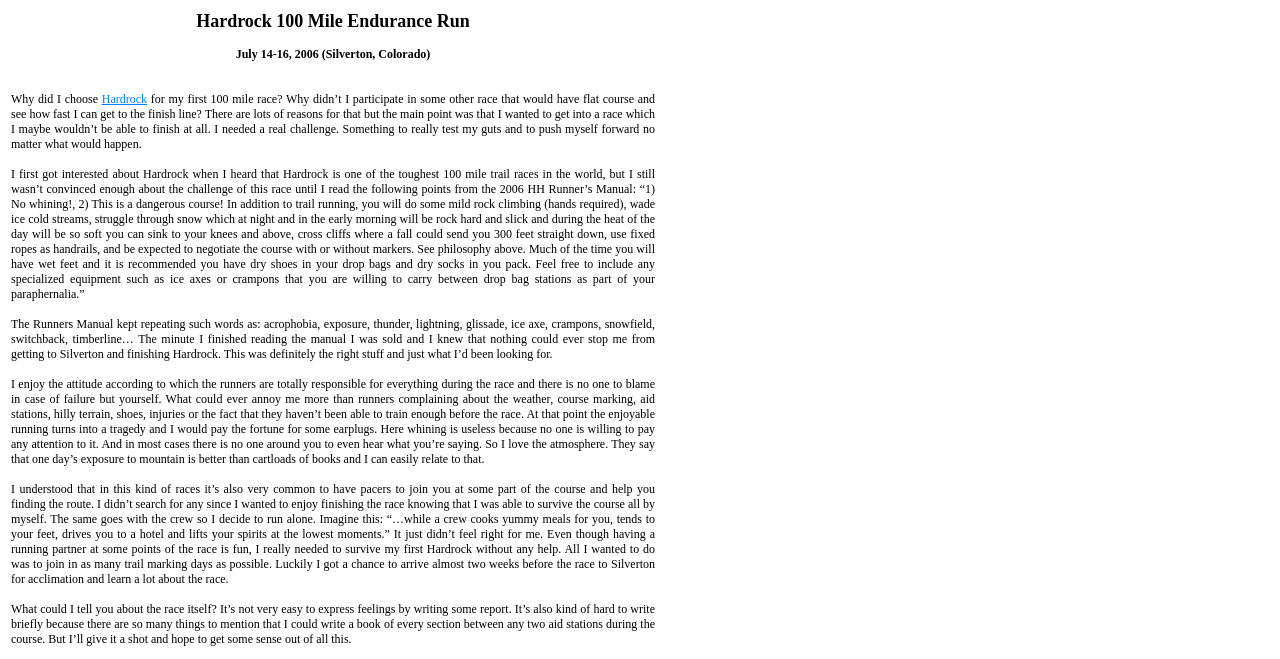Why did the author choose Hardrock for their first 100 mile race?
Using the image as a reference, answer the question in detail.

The question asks for the reason why the author chose Hardrock for their first 100 mile race. By reading the StaticText element with the text 'I needed a real challenge. Something to really test my guts and to push myself forward no matter what would happen.', I understood that the author chose Hardrock to test their guts and push themselves forward.